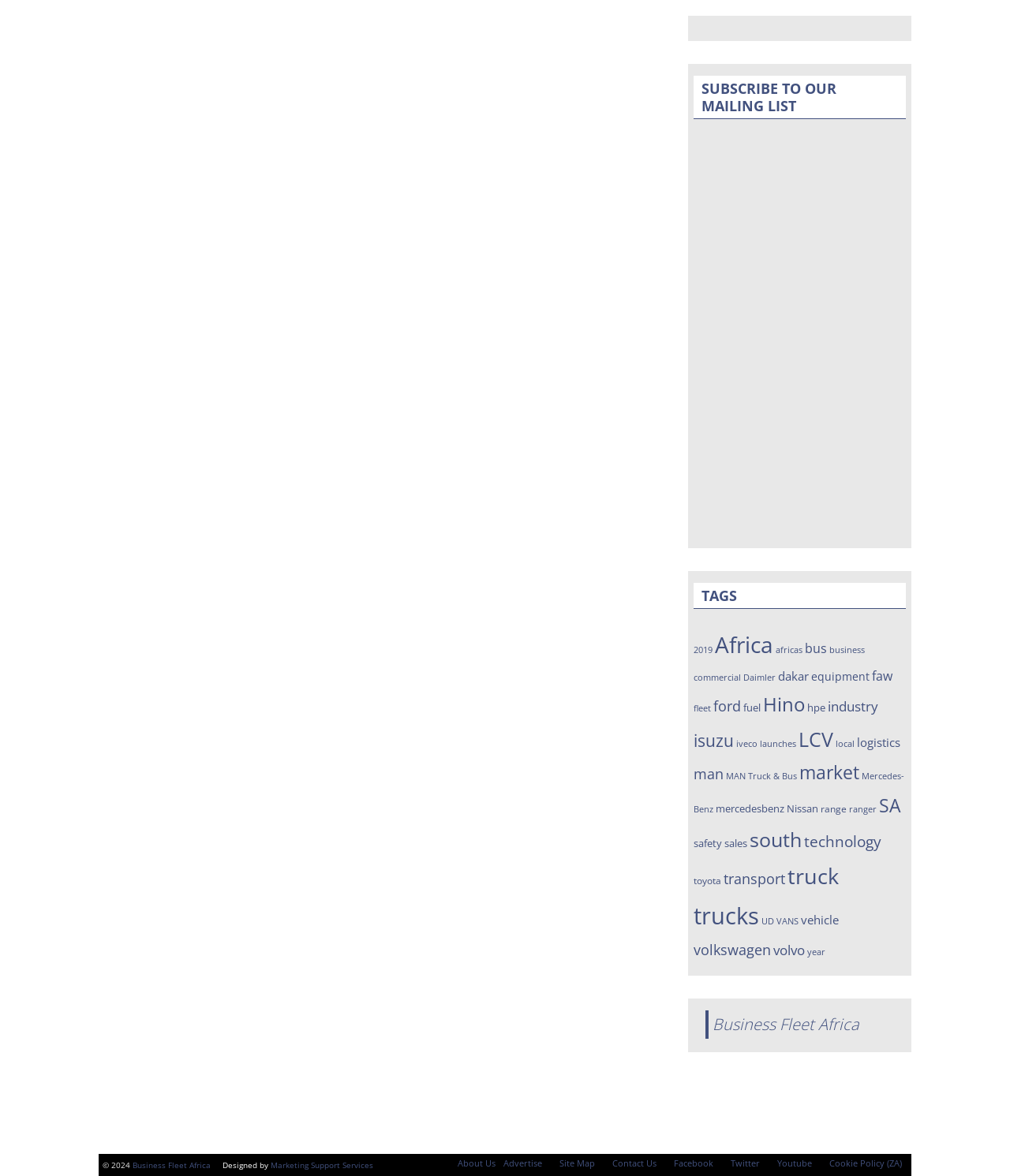What is the name of the company that designed the website?
Give a detailed and exhaustive answer to the question.

I found this answer by looking at the static text 'Designed by' and the link 'Marketing Support Services' which are located at [0.22, 0.986, 0.268, 0.996] and [0.268, 0.986, 0.37, 0.996] respectively